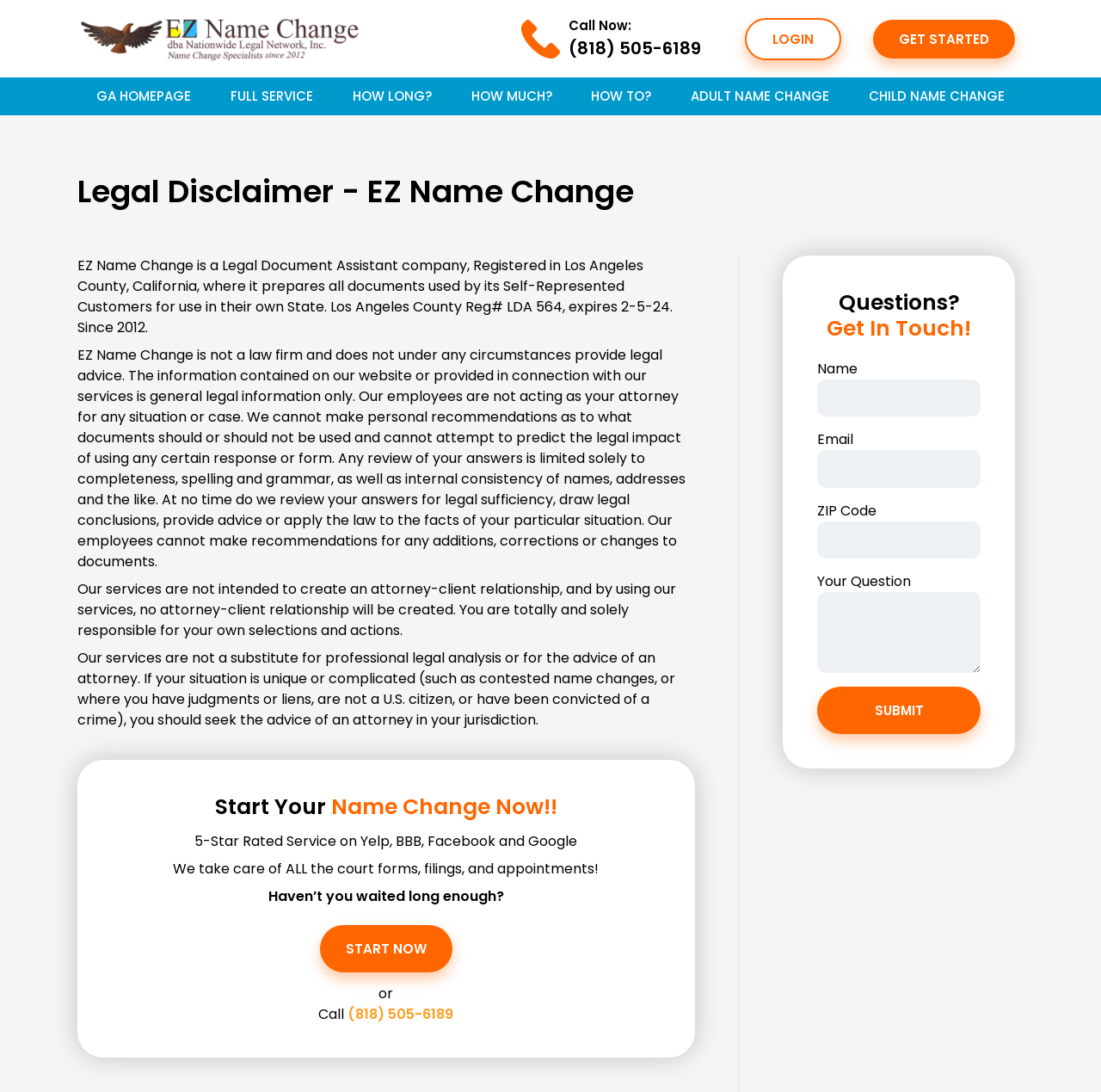Locate the bounding box coordinates of the area to click to fulfill this instruction: "Click the 'SUBMIT' button". The bounding box should be presented as four float numbers between 0 and 1, in the order [left, top, right, bottom].

[0.742, 0.629, 0.891, 0.672]